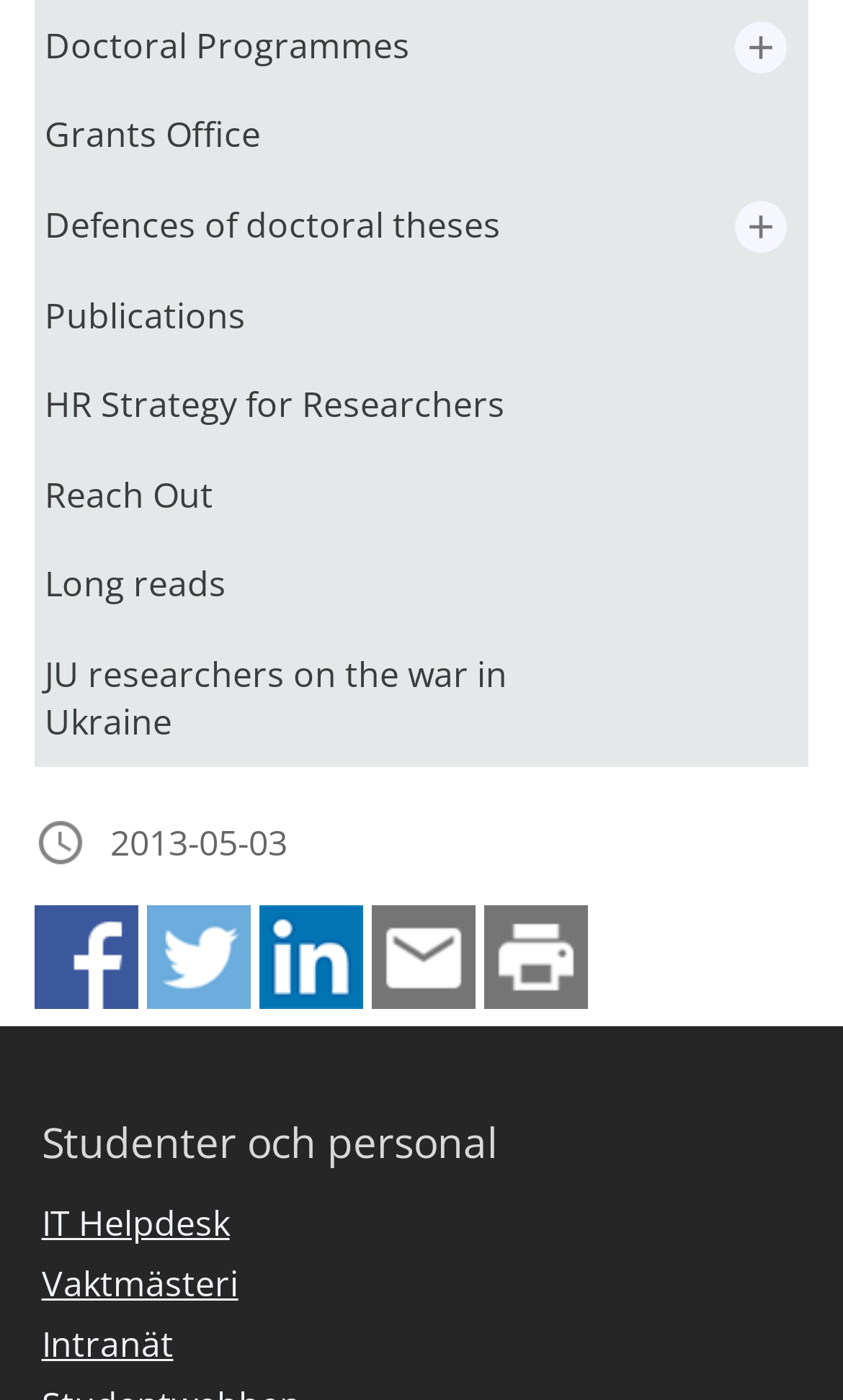Identify the bounding box coordinates necessary to click and complete the given instruction: "Click on Doctoral Programmes".

[0.041, 0.0, 0.742, 0.064]